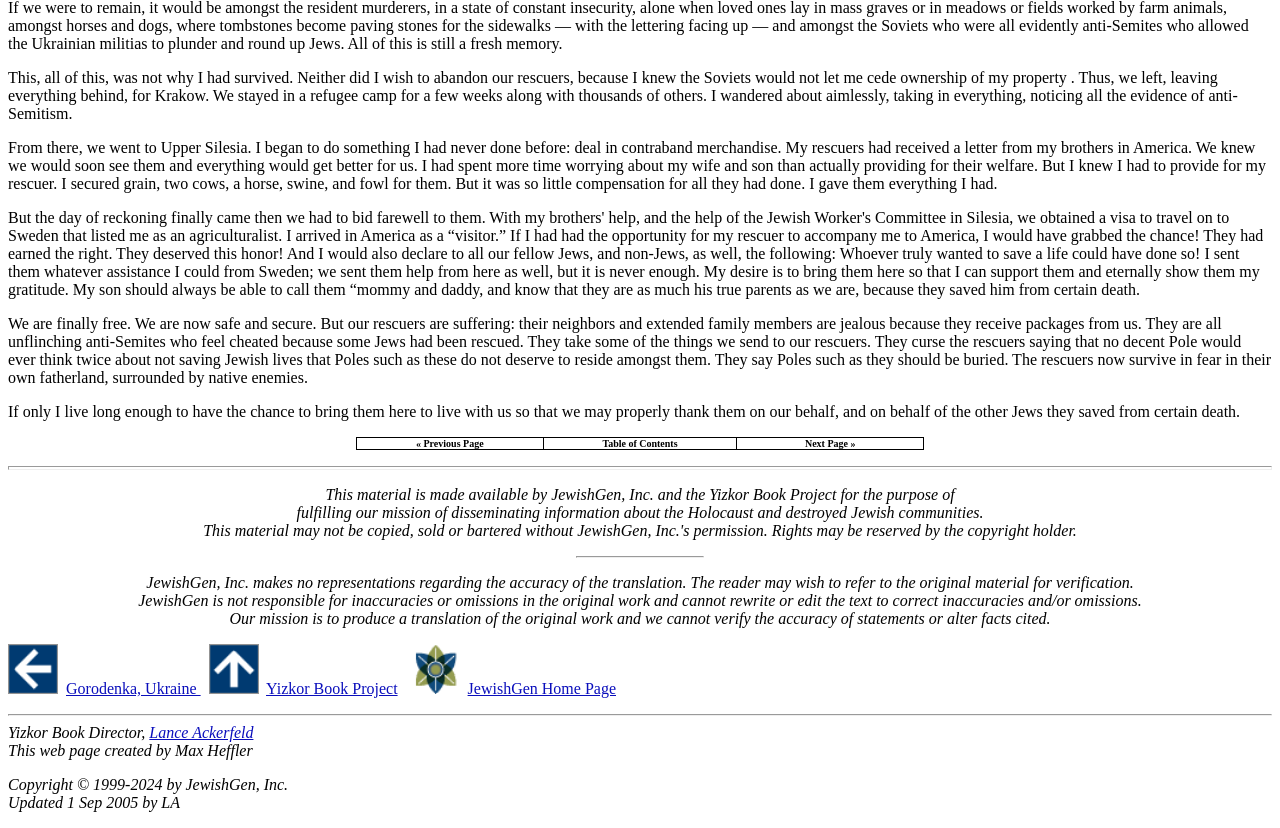Who is the Yizkor Book Director?
Please provide a comprehensive and detailed answer to the question.

The Yizkor Book Director is Lance Ackerfeld, as mentioned in the text at the bottom of the webpage. This information is provided along with the name of the person who created the webpage, Max Heffler.